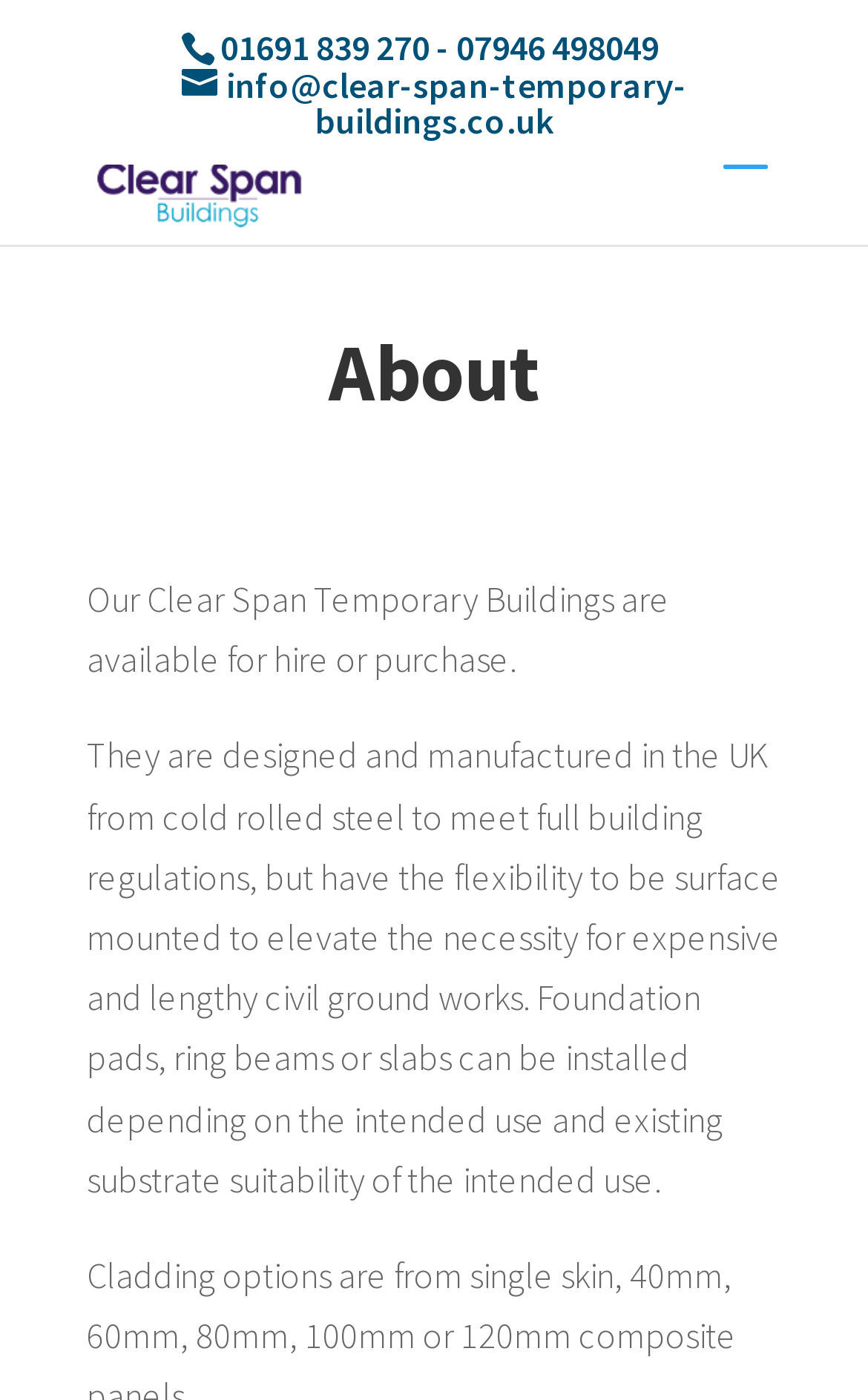Given the element description: "01691 839 270", predict the bounding box coordinates of the UI element it refers to, using four float numbers between 0 and 1, i.e., [left, top, right, bottom].

[0.254, 0.017, 0.495, 0.049]